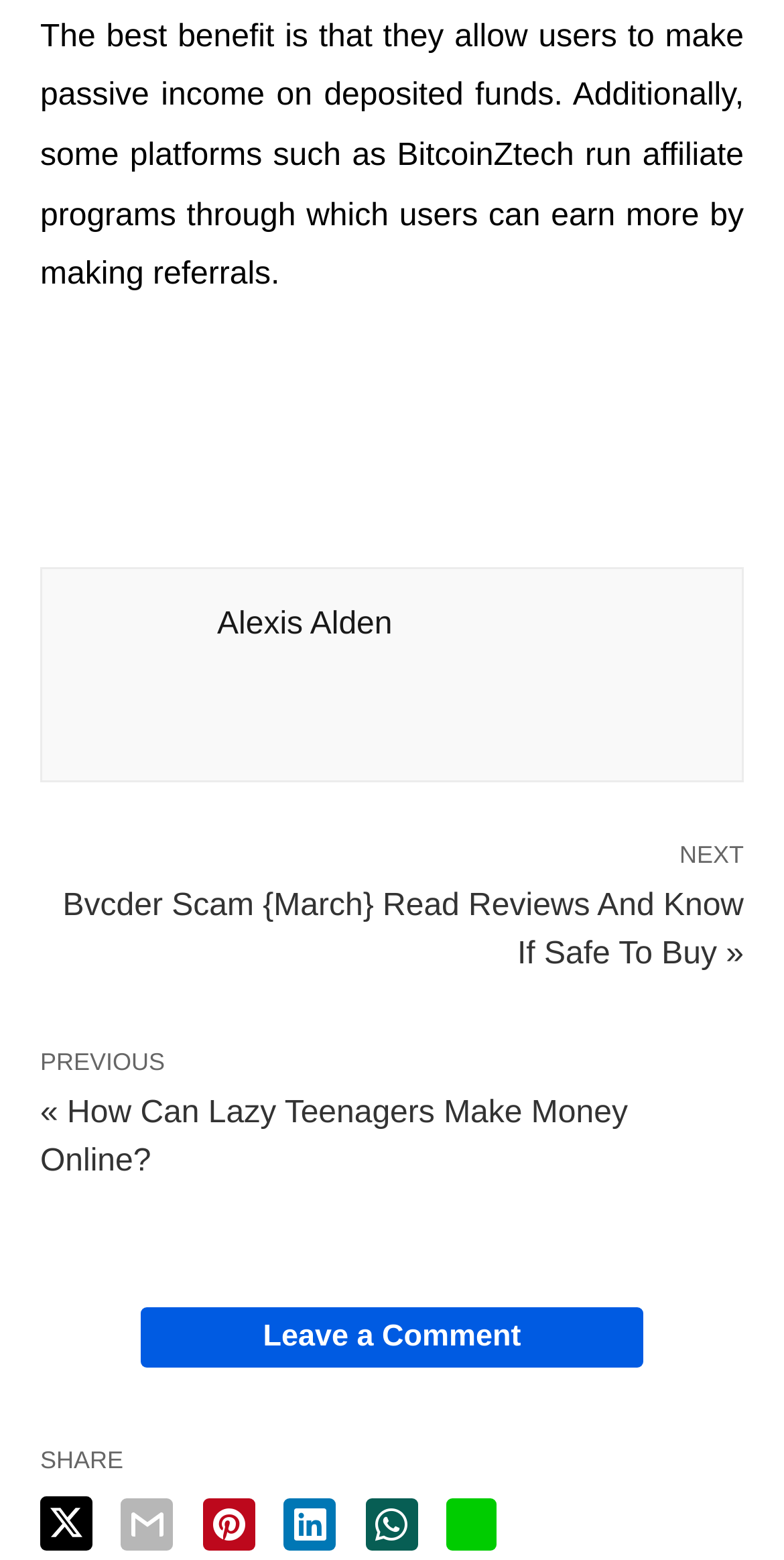Please identify the bounding box coordinates of the clickable area that will fulfill the following instruction: "Read the previous article". The coordinates should be in the format of four float numbers between 0 and 1, i.e., [left, top, right, bottom].

[0.051, 0.703, 0.801, 0.756]